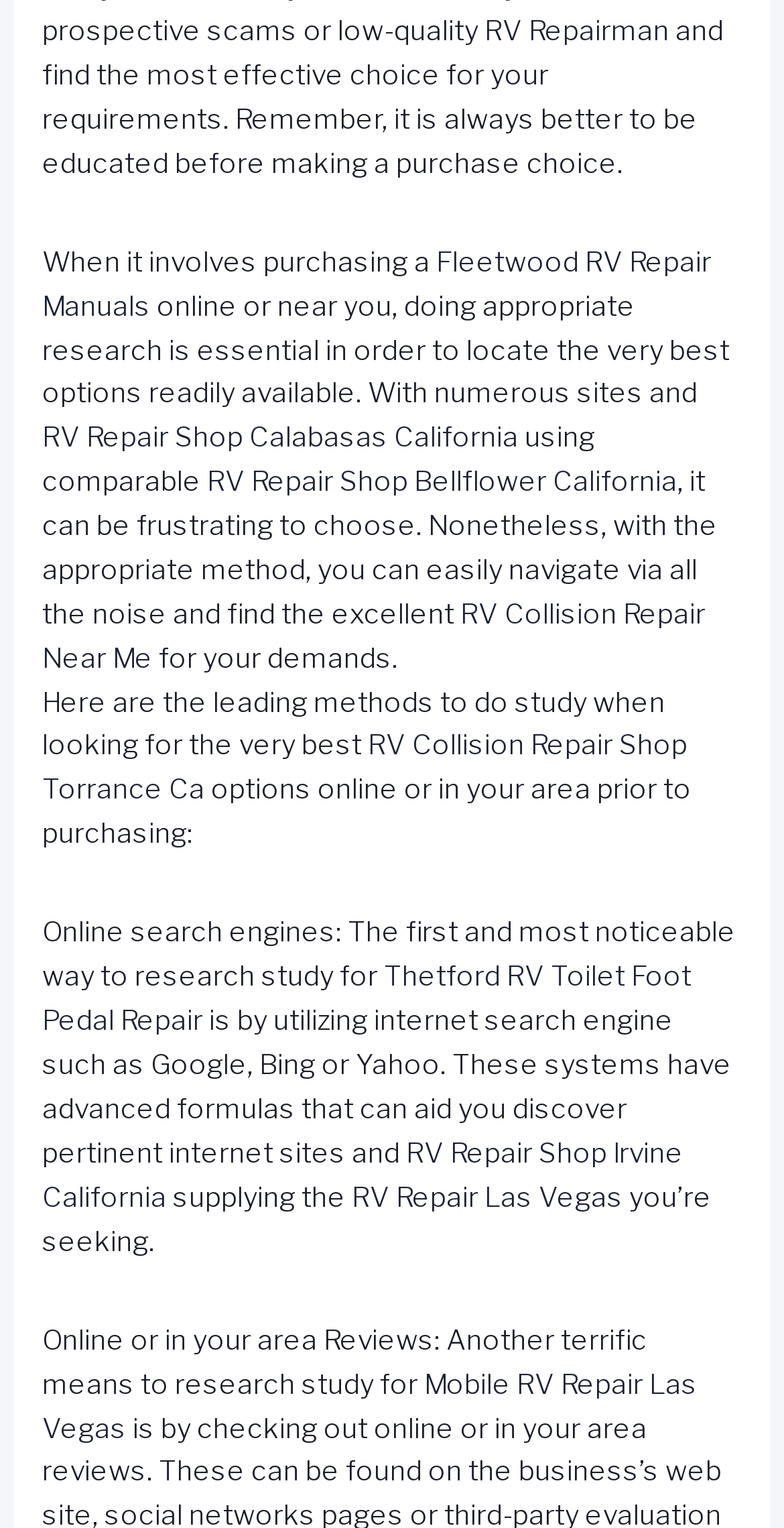What is the second method mentioned for researching RV repair options?
Based on the screenshot, provide a one-word or short-phrase response.

Online or in your area Reviews